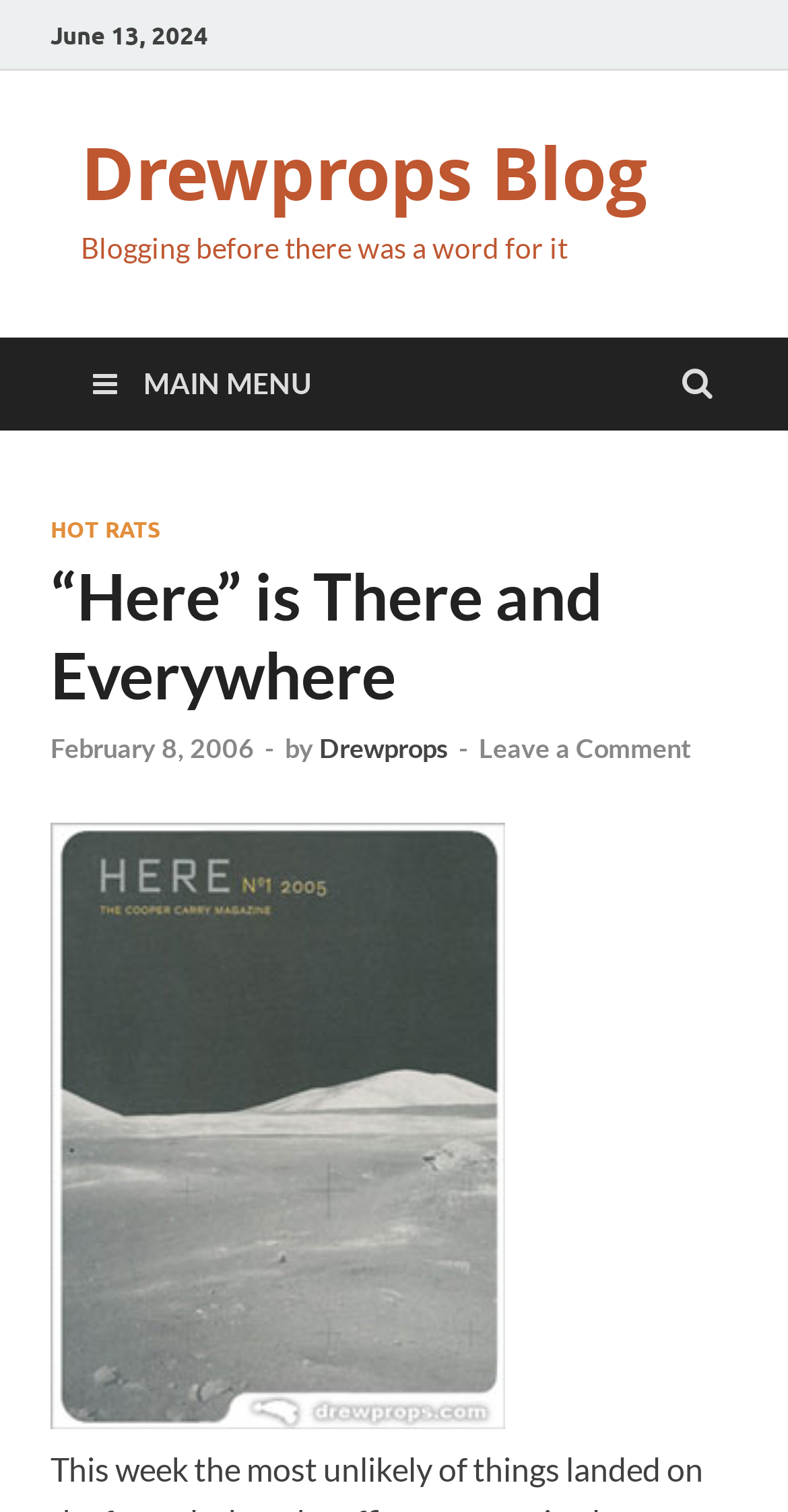Provide the text content of the webpage's main heading.

“Here” is There and Everywhere